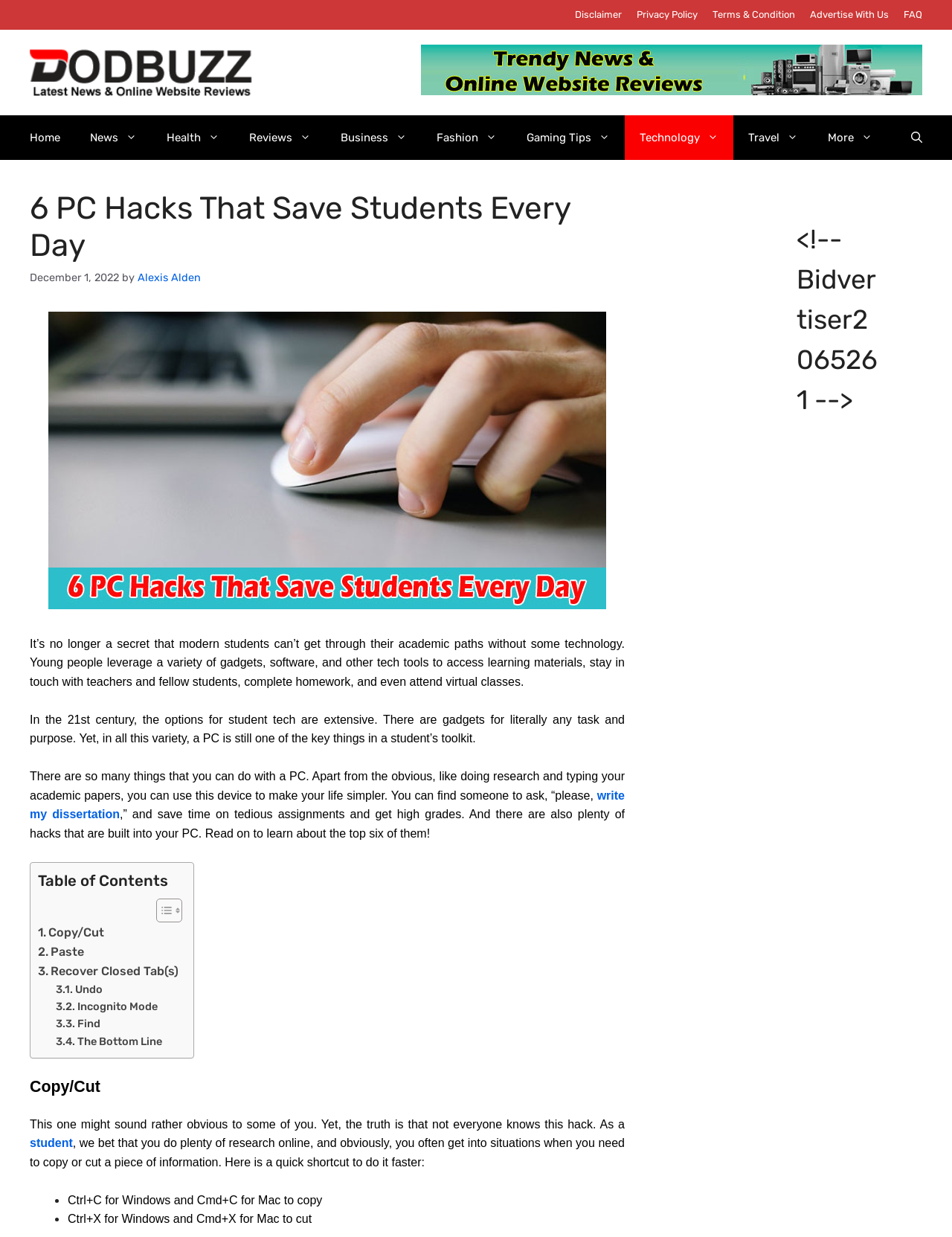Given the description of a UI element: "The Bottom Line", identify the bounding box coordinates of the matching element in the webpage screenshot.

[0.059, 0.835, 0.17, 0.849]